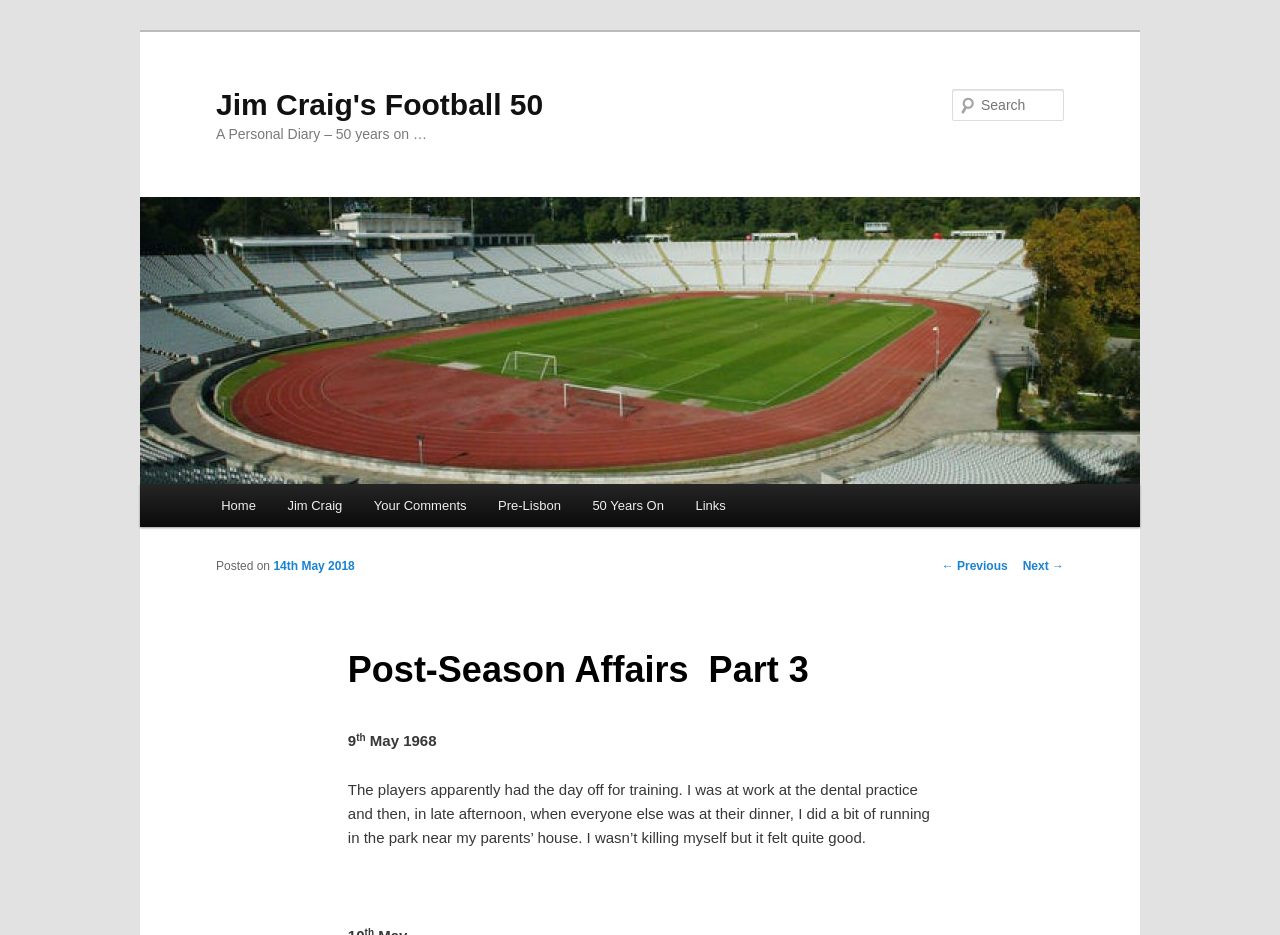Describe all significant elements and features of the webpage.

The webpage is about Jim Craig's Football 50, a personal diary of the author's experiences in football. At the top left, there is a link to skip to the primary content. Below it, there is a heading with the title "Jim Craig's Football 50" and a link with the same title. 

To the right of the title, there is a heading "A Personal Diary – 50 years on …" followed by a large image with the title "Jim Craig's Football 50". 

On the top right, there is a search bar with a label "Search" and a text box to input search queries. 

Below the search bar, there is a main menu with links to "Home", "Jim Craig", "Your Comments", "Pre-Lisbon", "50 Years On", and "Links". 

The main content of the webpage is a diary entry titled "Post-Season Affairs Part 3". The entry is dated "14th May 2018" and has a timestamp. The text describes the author's activities on that day, including doing some running in the park near their parents' house. 

At the bottom of the page, there are links to navigate to the previous and next posts, labeled "← Previous" and "Next →" respectively.